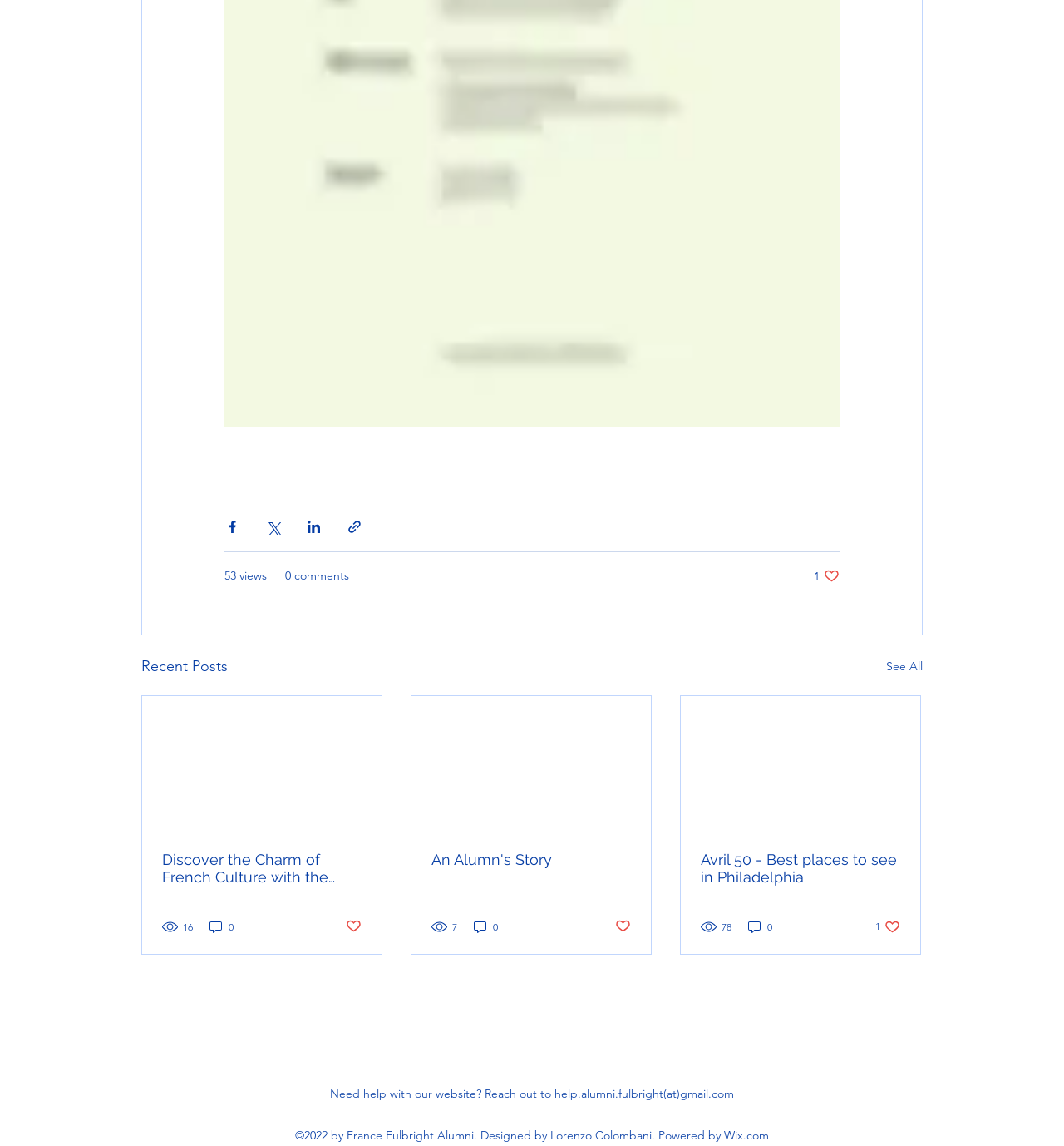Determine the bounding box coordinates for the HTML element described here: "parent_node: An Alumn's Story".

[0.387, 0.607, 0.612, 0.725]